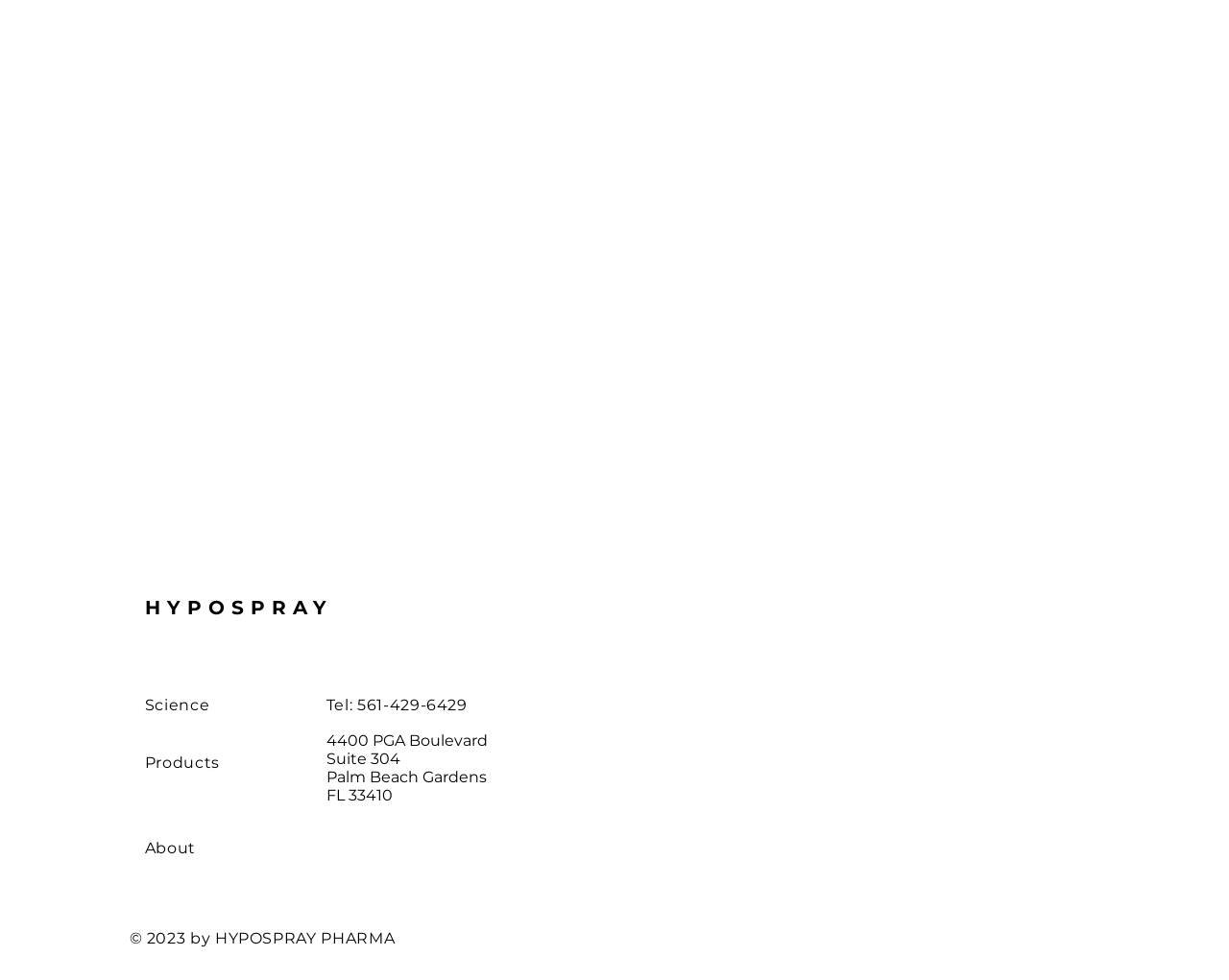Using the provided element description: "aria-label="Facebook"", identify the bounding box coordinates. The coordinates should be four floats between 0 and 1 in the order [left, top, right, bottom].

[0.922, 0.609, 0.941, 0.633]